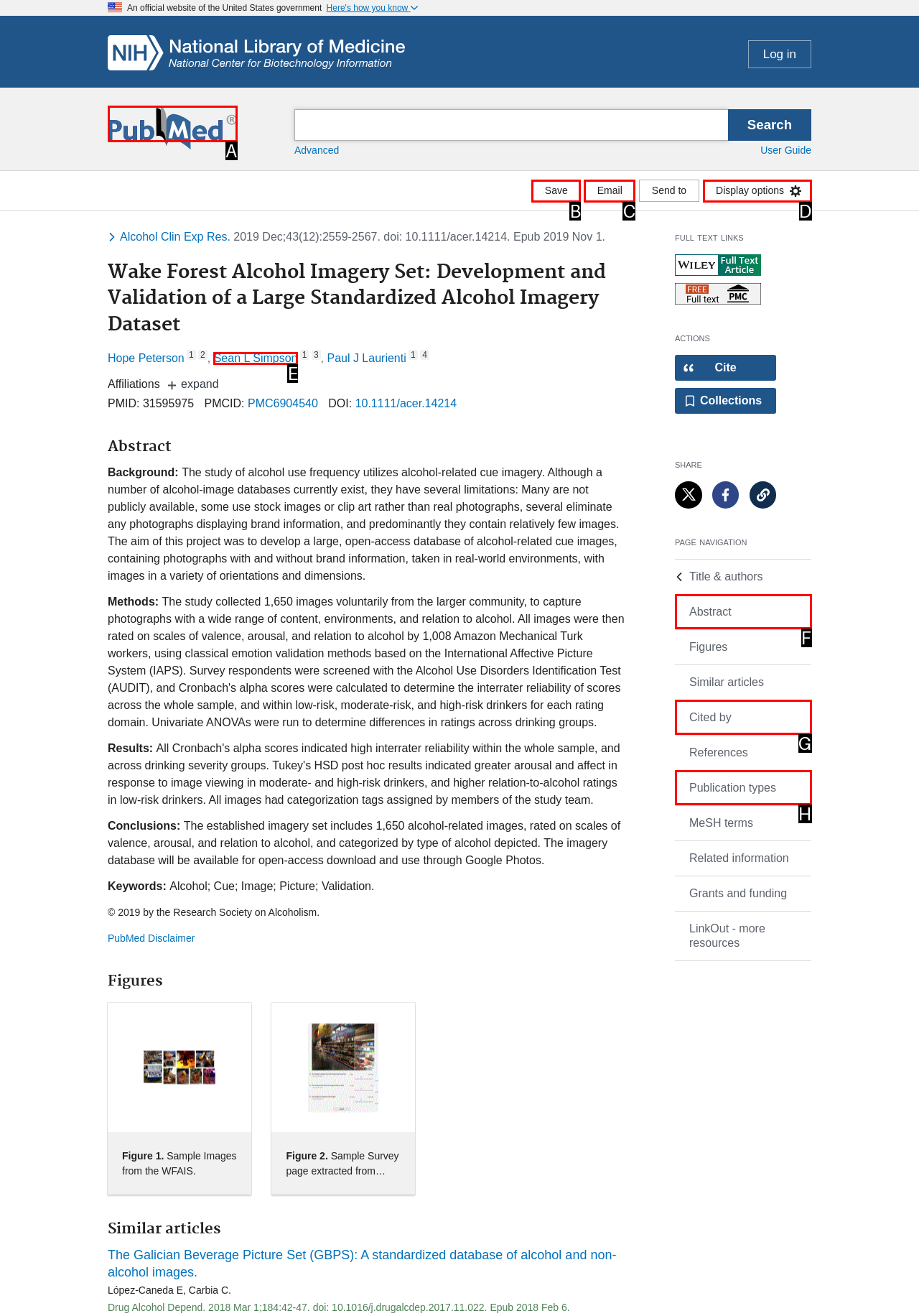Select the HTML element that fits the following description: Abstract
Provide the letter of the matching option.

F